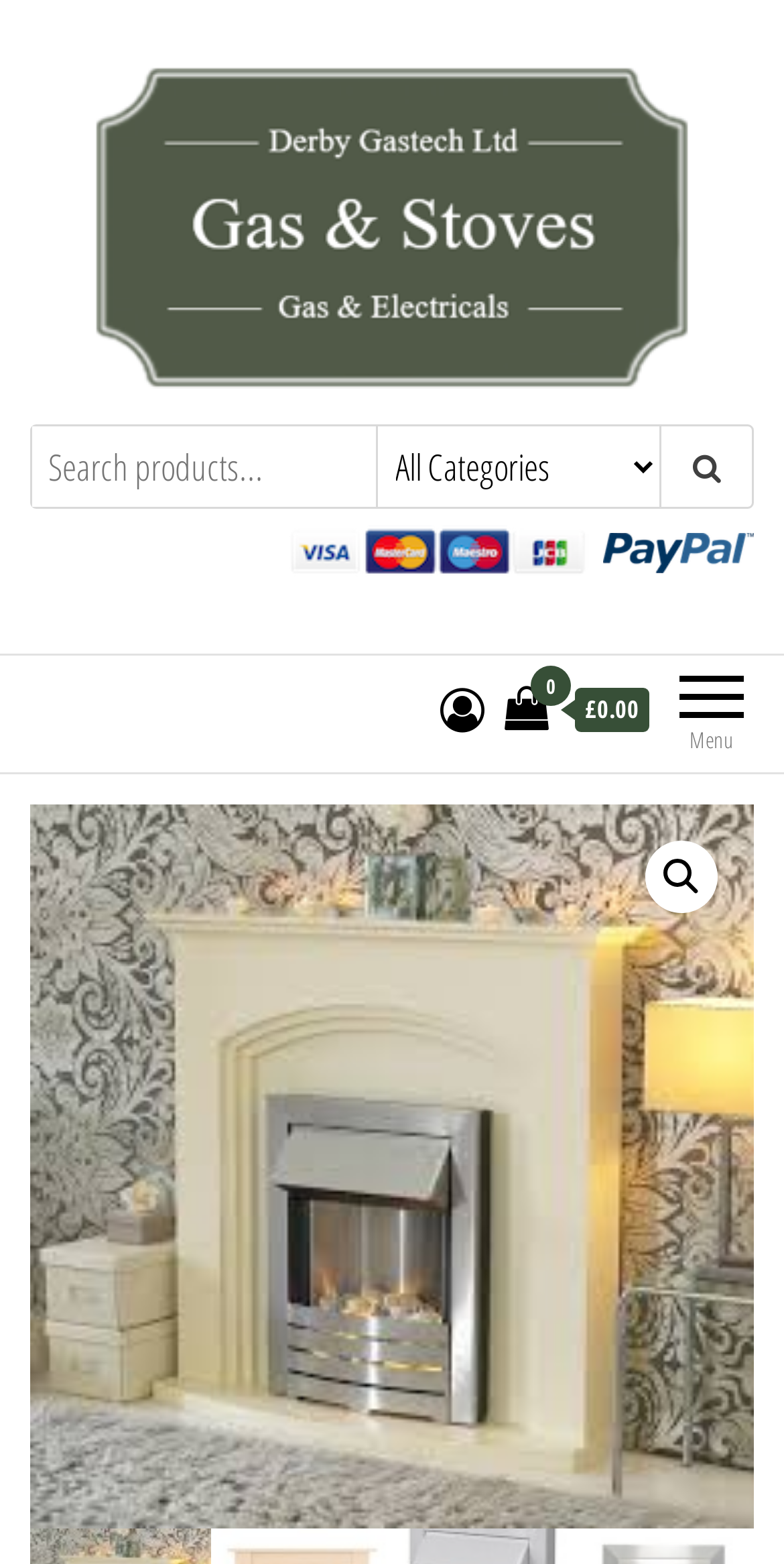How many figures are on the webpage?
Provide a one-word or short-phrase answer based on the image.

2